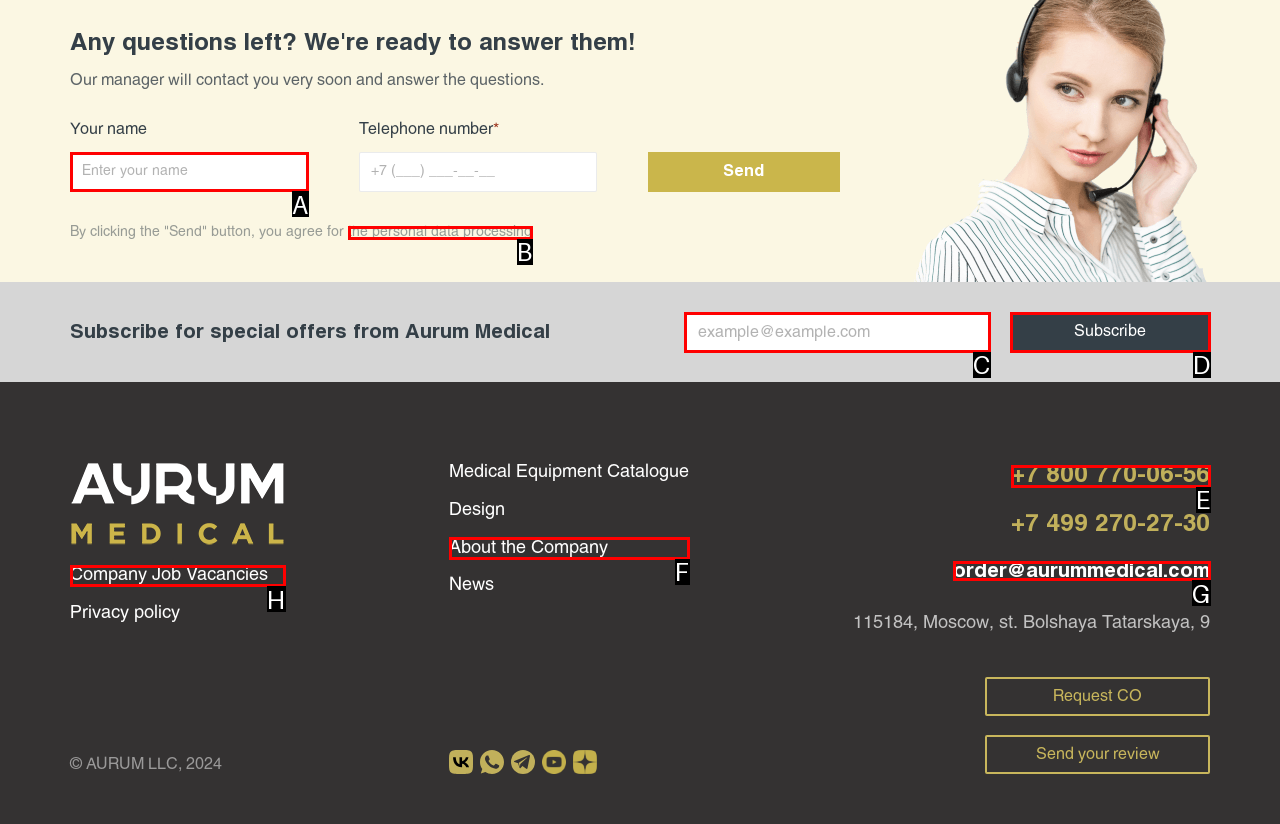To complete the task: Enter your name, which option should I click? Answer with the appropriate letter from the provided choices.

A